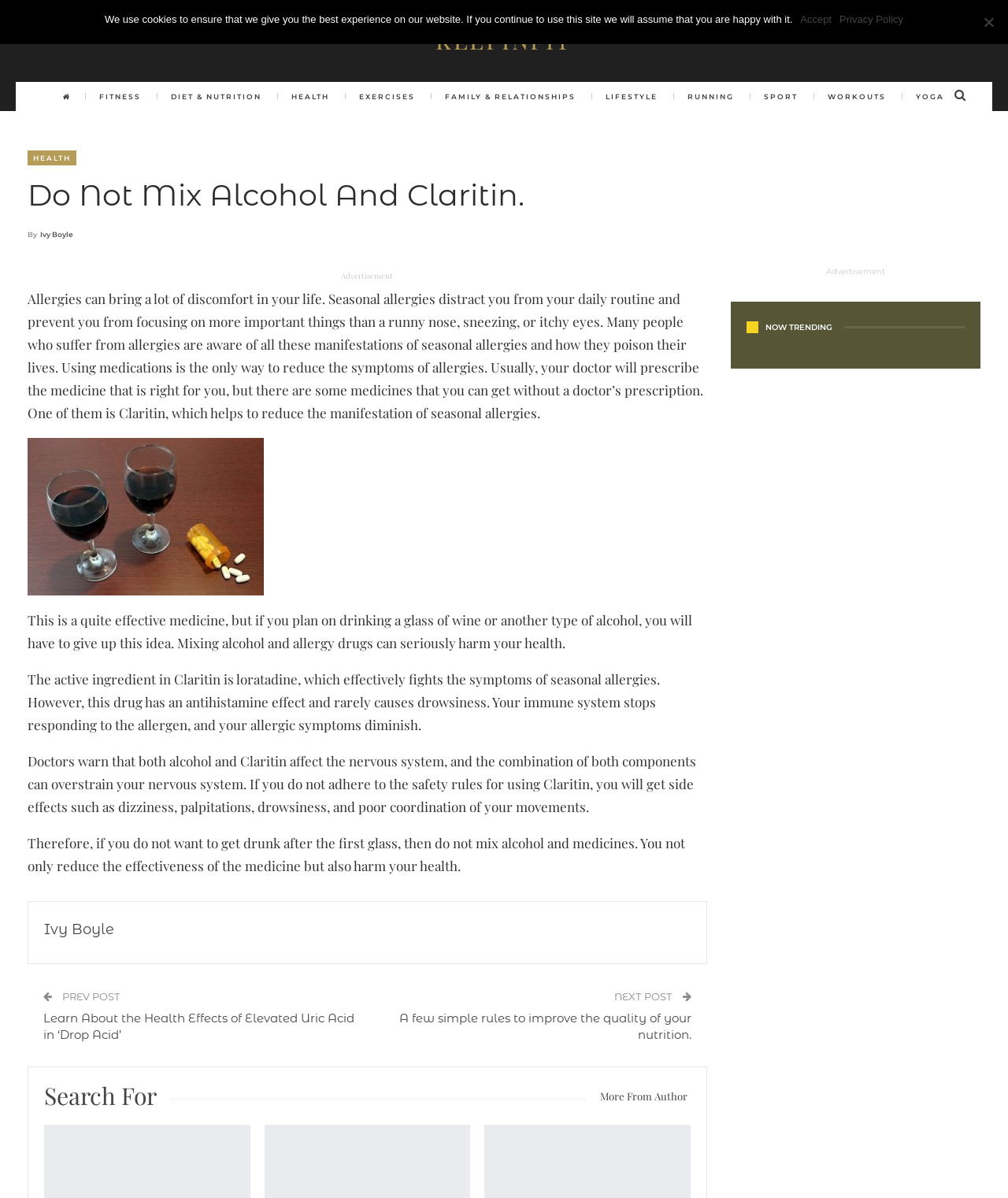Locate the bounding box coordinates of the element I should click to achieve the following instruction: "View best sellers".

None